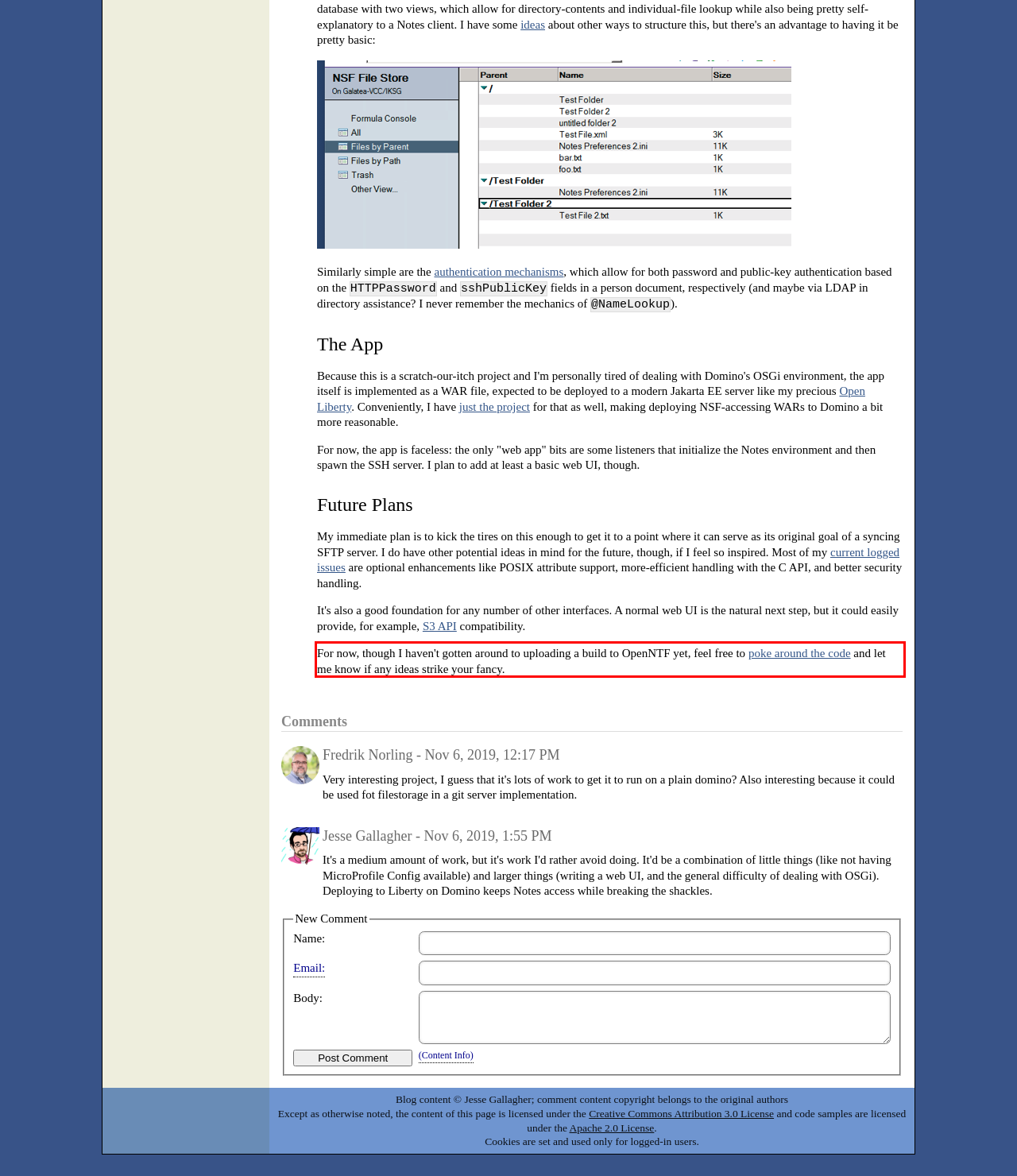Inspect the webpage screenshot that has a red bounding box and use OCR technology to read and display the text inside the red bounding box.

For now, though I haven't gotten around to uploading a build to OpenNTF yet, feel free to poke around the code and let me know if any ideas strike your fancy.